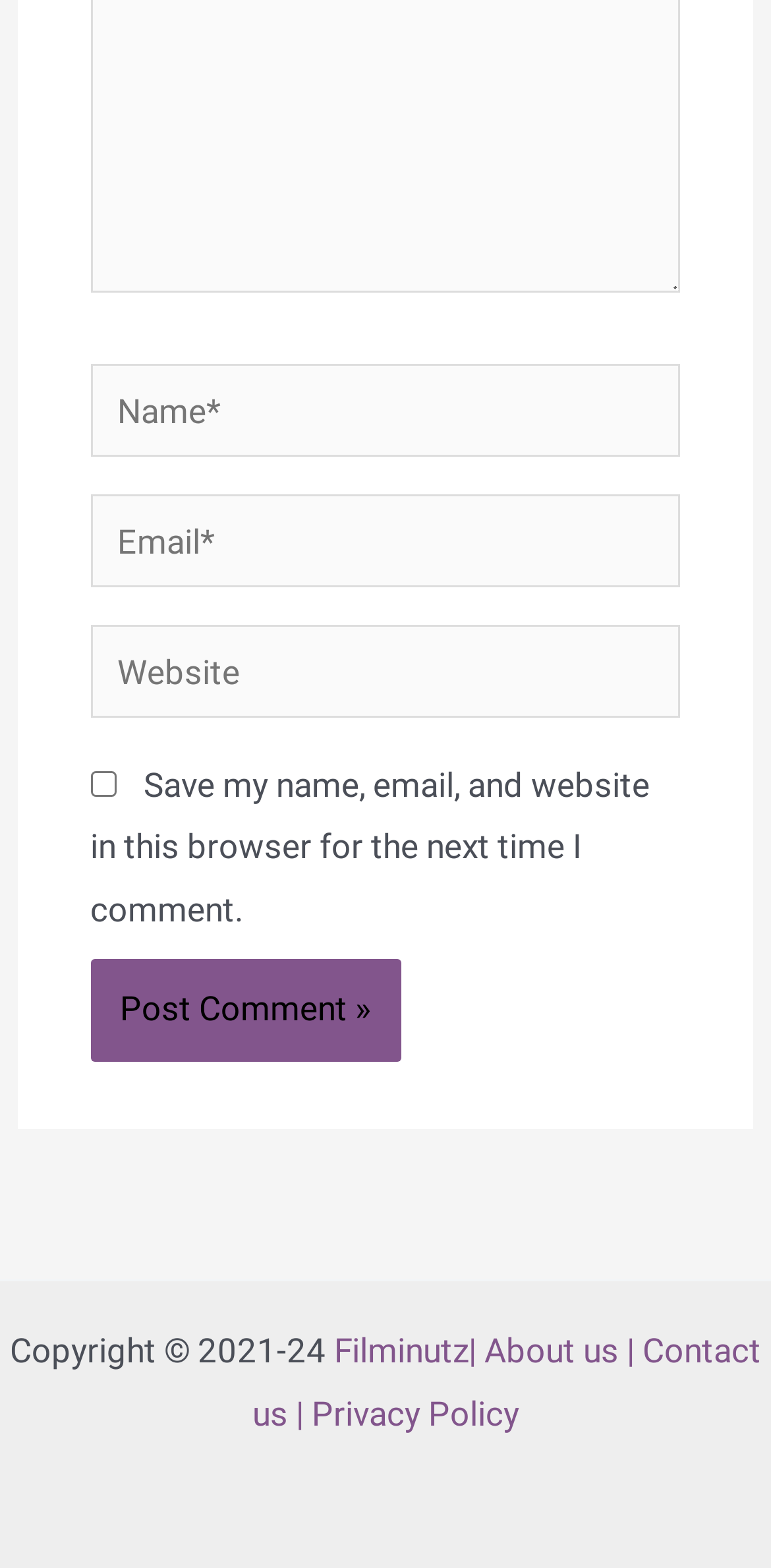How many links are there in the footer?
Please give a detailed and elaborate explanation in response to the question.

There are four links in the footer, namely 'Filminutz', 'About us', 'Contact us', and 'Privacy Policy', which are indicated by the link elements with OCR text and bounding box coordinates.